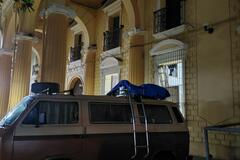Respond to the following question using a concise word or phrase: 
What type of architecture is featured in the backdrop?

Traditional